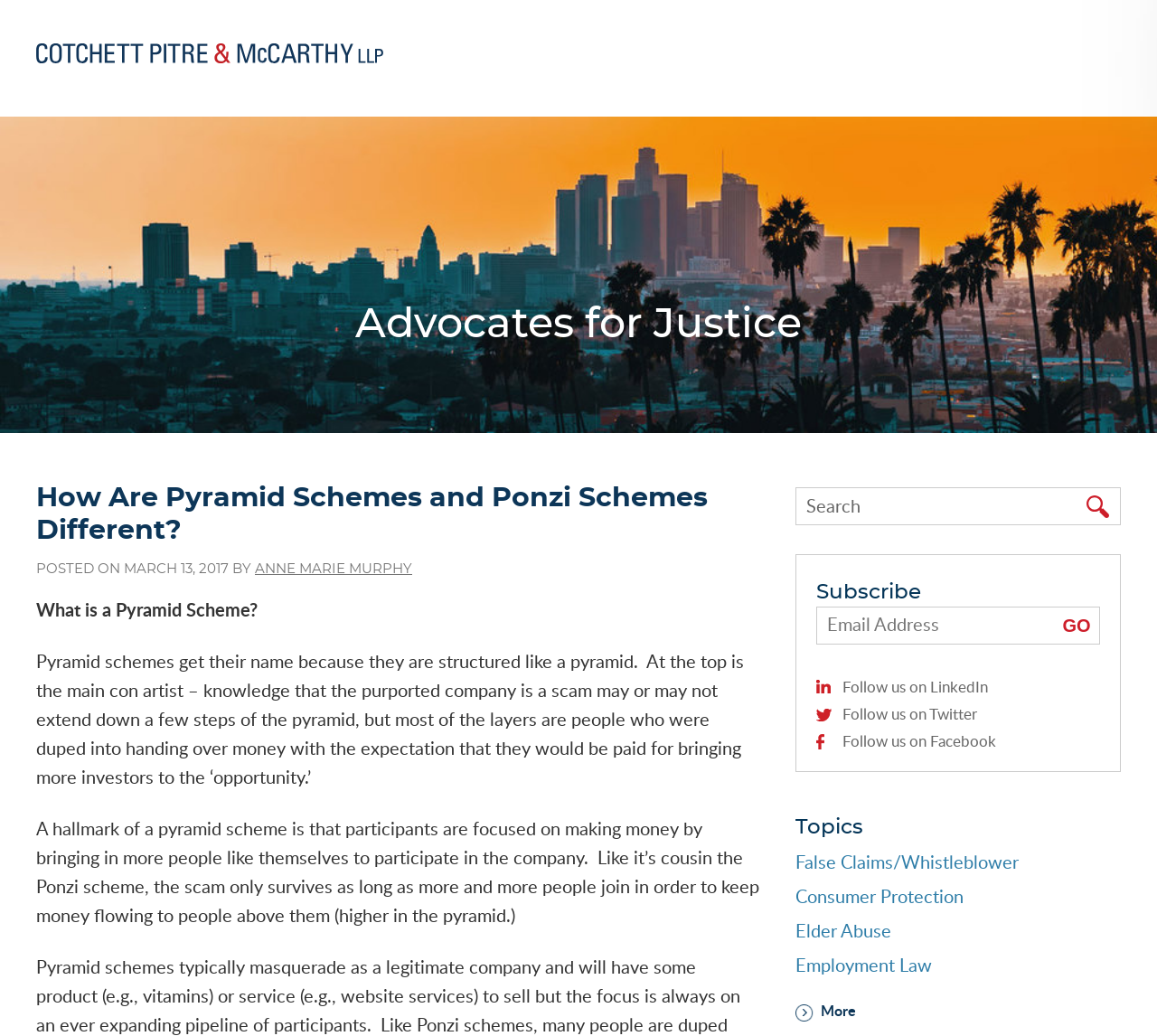Please determine the bounding box coordinates of the section I need to click to accomplish this instruction: "Read about Pyramid Schemes".

[0.031, 0.581, 0.223, 0.599]